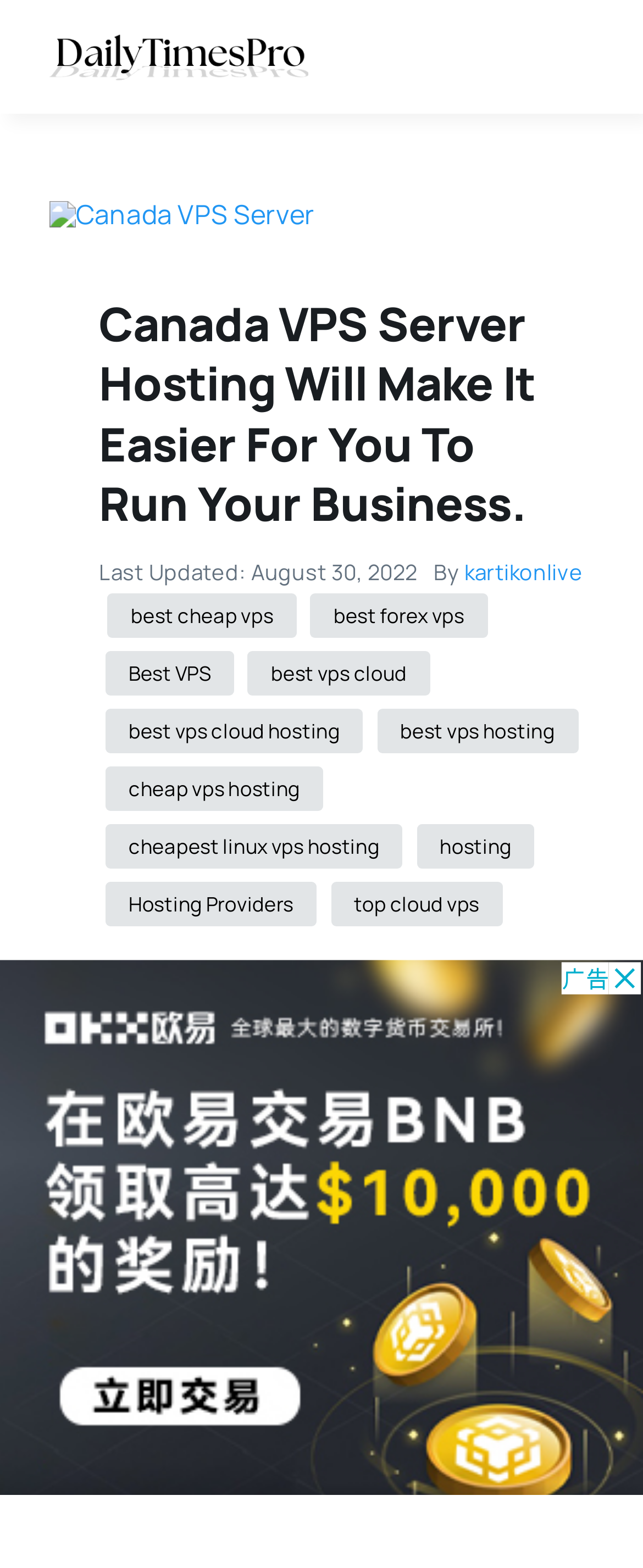Identify the bounding box coordinates necessary to click and complete the given instruction: "Check the advertisement".

[0.0, 0.612, 1.0, 0.954]